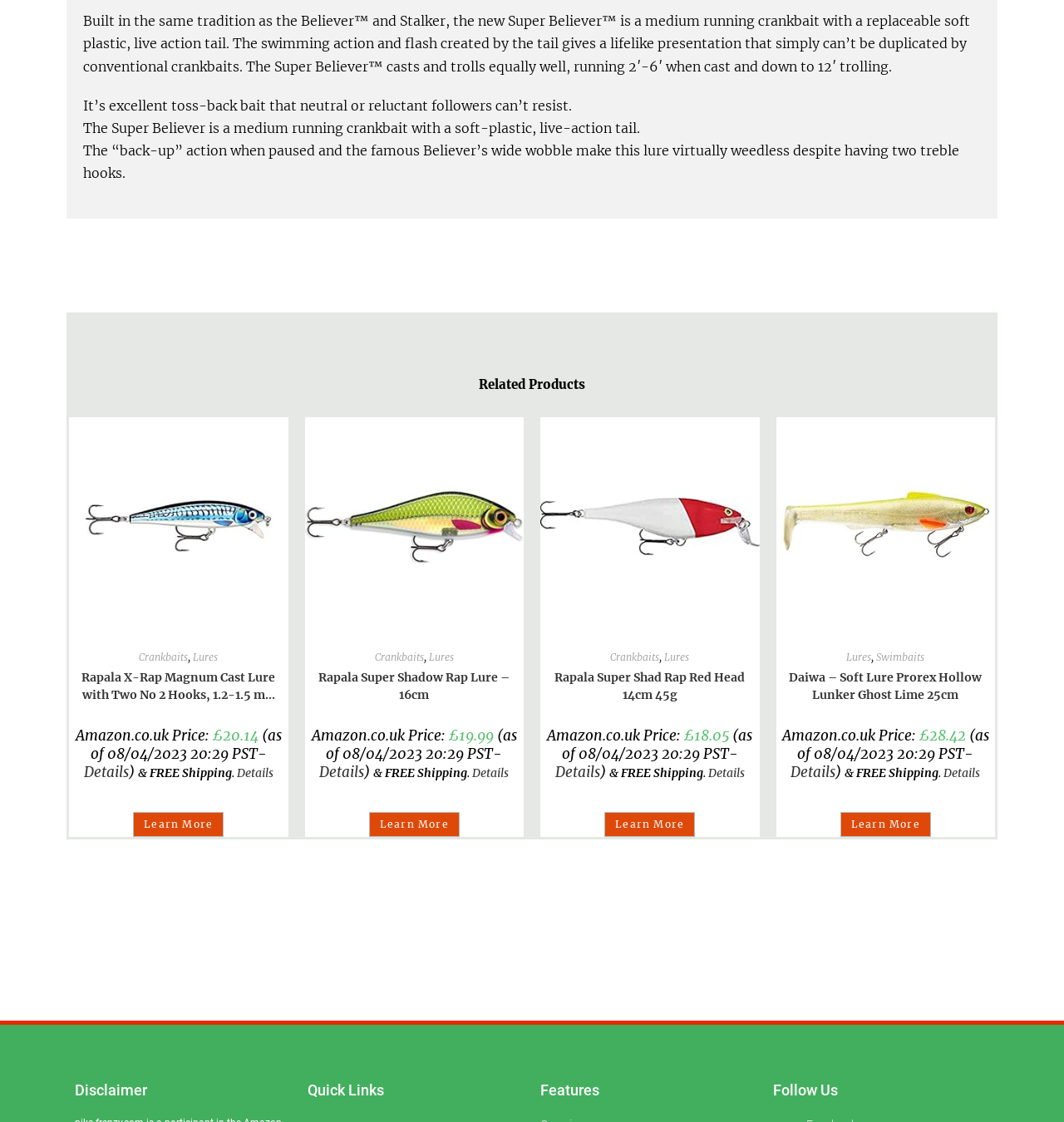Reply to the question below using a single word or brief phrase:
How many related products are shown?

4